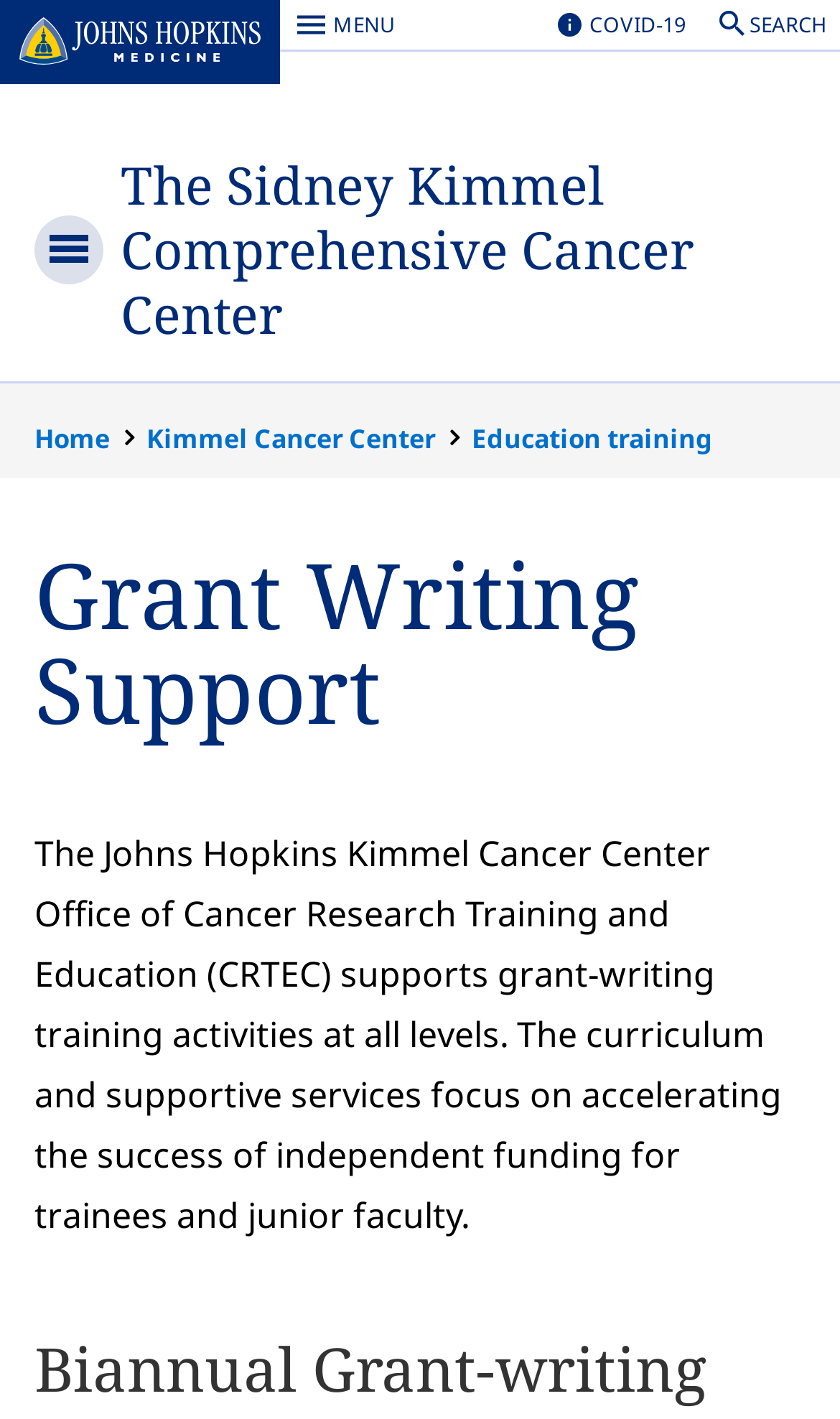Please respond in a single word or phrase: 
What is the purpose of the Office of Cancer Research Training and Education?

Support grant-writing training activities